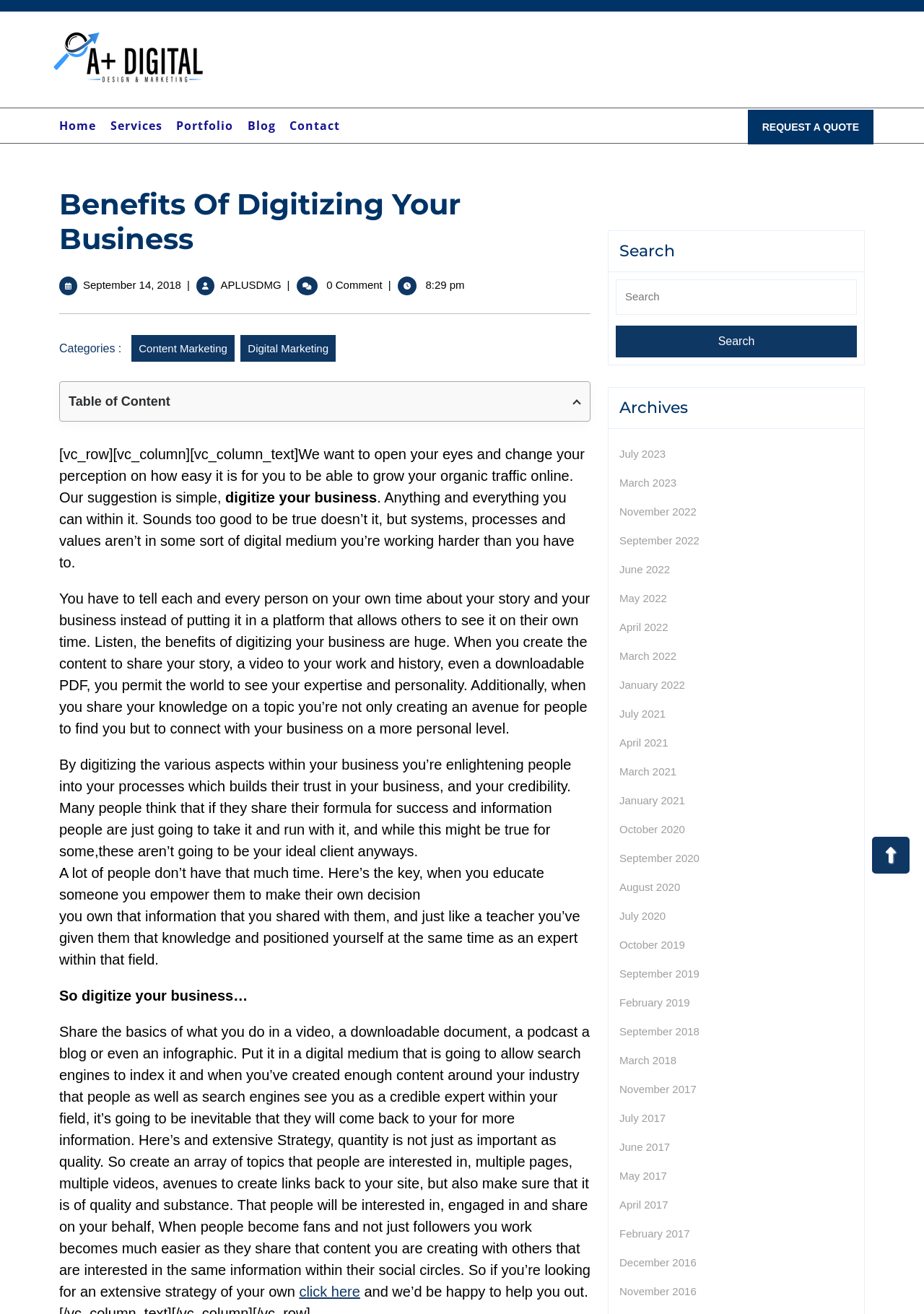How many months are listed in the archives?
Refer to the image and answer the question using a single word or phrase.

24